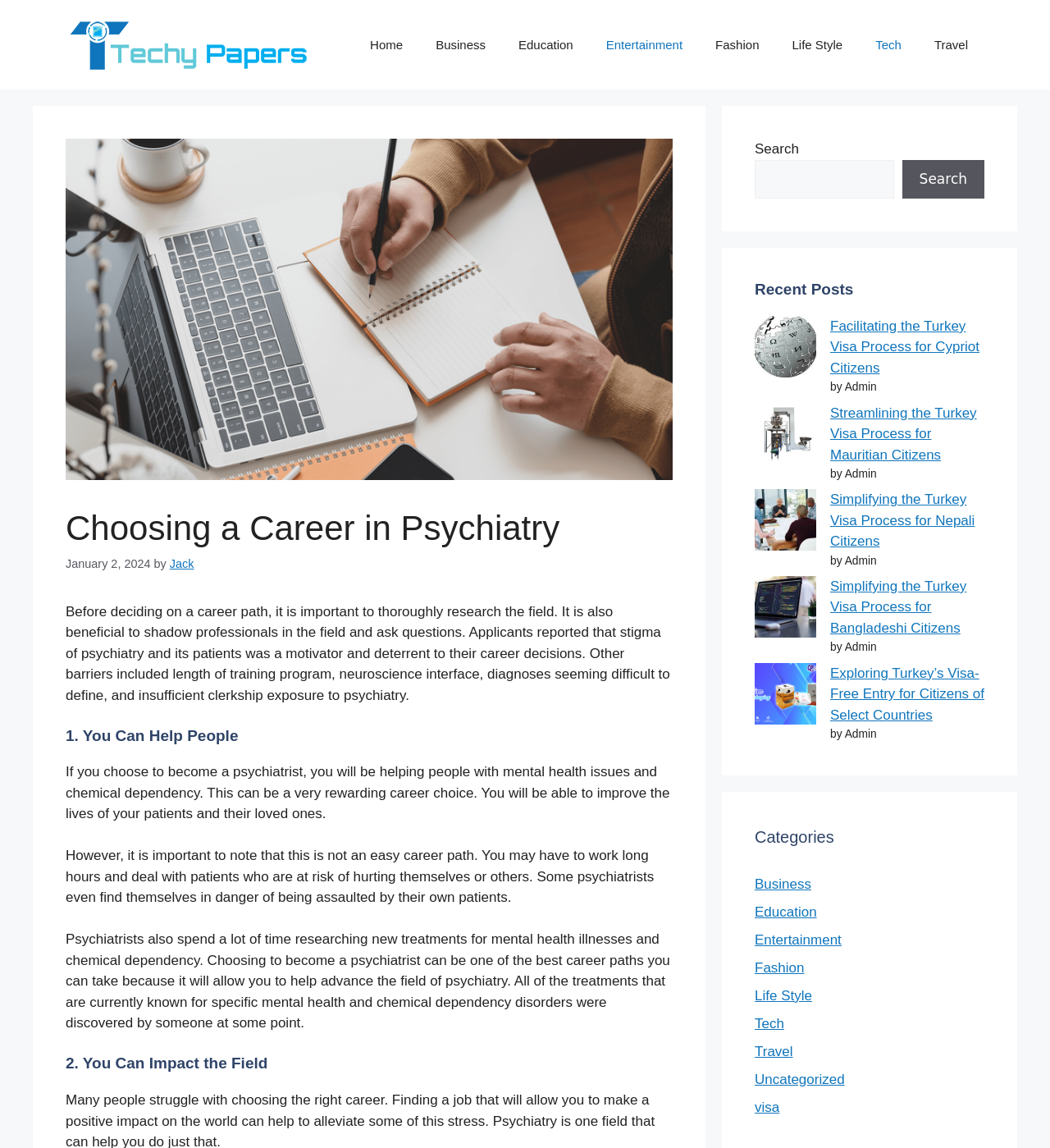Please identify the bounding box coordinates of the clickable region that I should interact with to perform the following instruction: "Explore the 'Recent Posts' section". The coordinates should be expressed as four float numbers between 0 and 1, i.e., [left, top, right, bottom].

[0.719, 0.244, 0.938, 0.261]